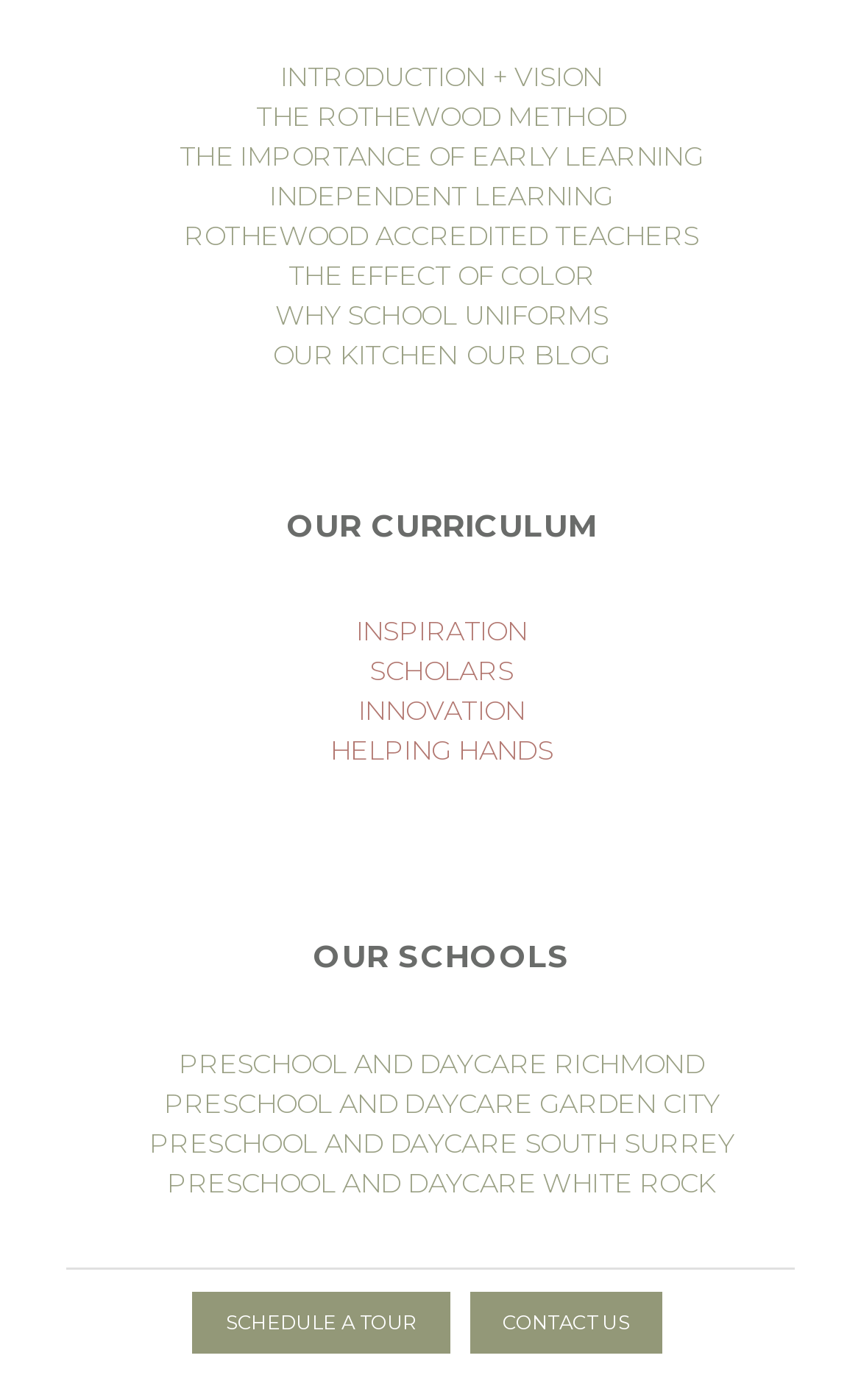Kindly determine the bounding box coordinates for the area that needs to be clicked to execute this instruction: "Schedule a tour".

[0.224, 0.922, 0.522, 0.967]